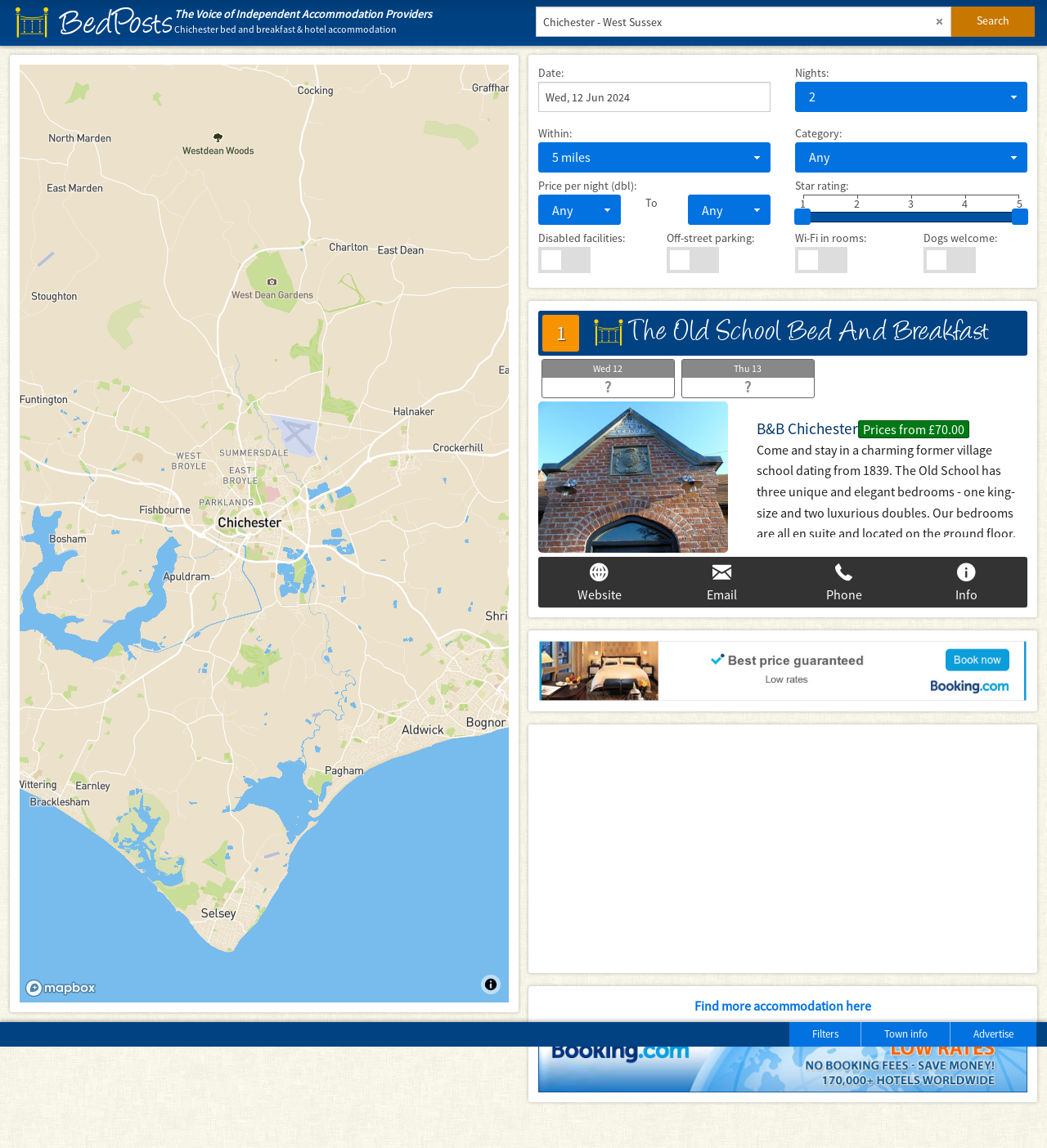How many unique bedrooms does The Old School have?
Based on the image, provide a one-word or brief-phrase response.

Three